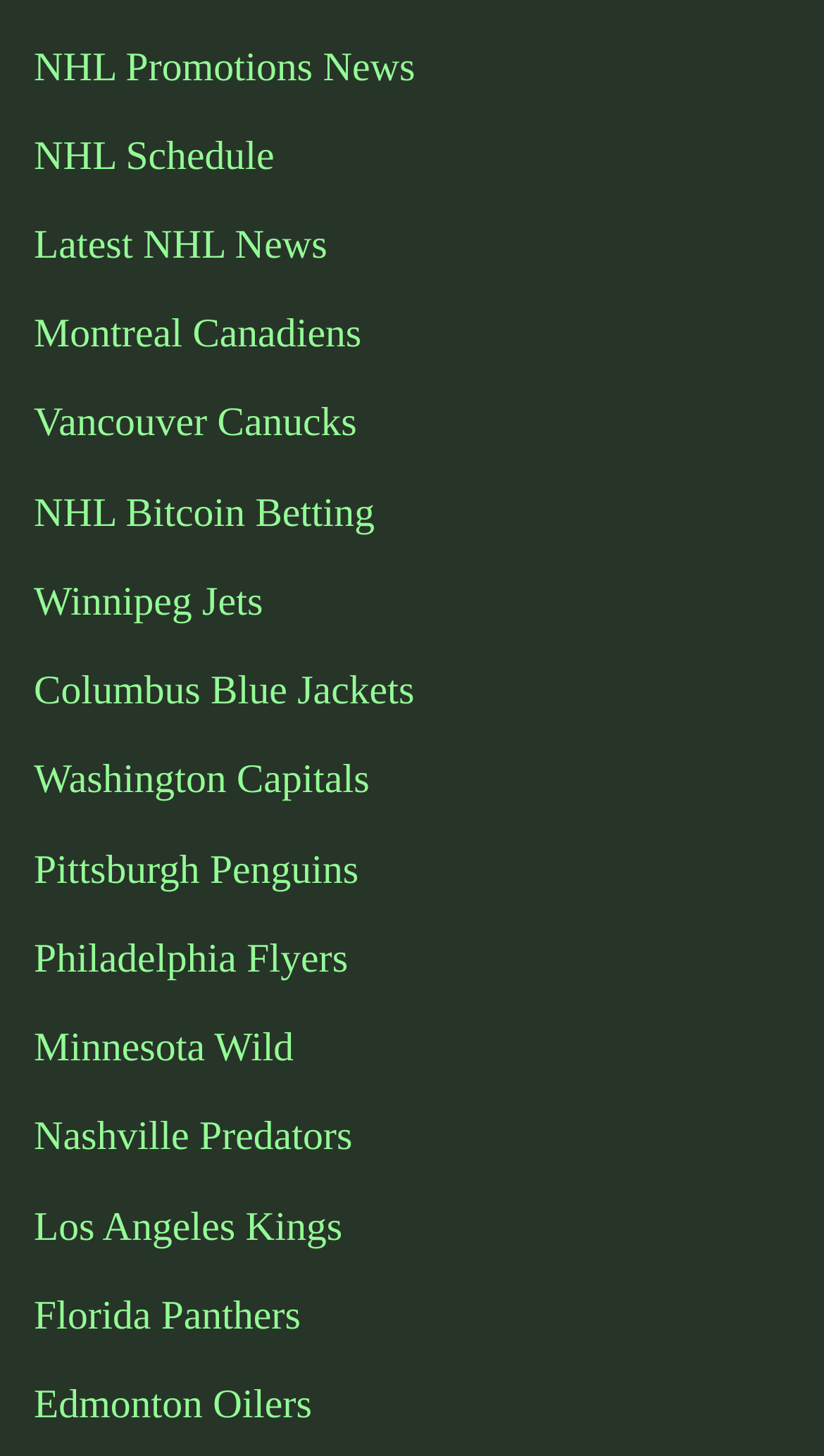Give a one-word or one-phrase response to the question: 
What is the second NHL news category?

NHL Schedule